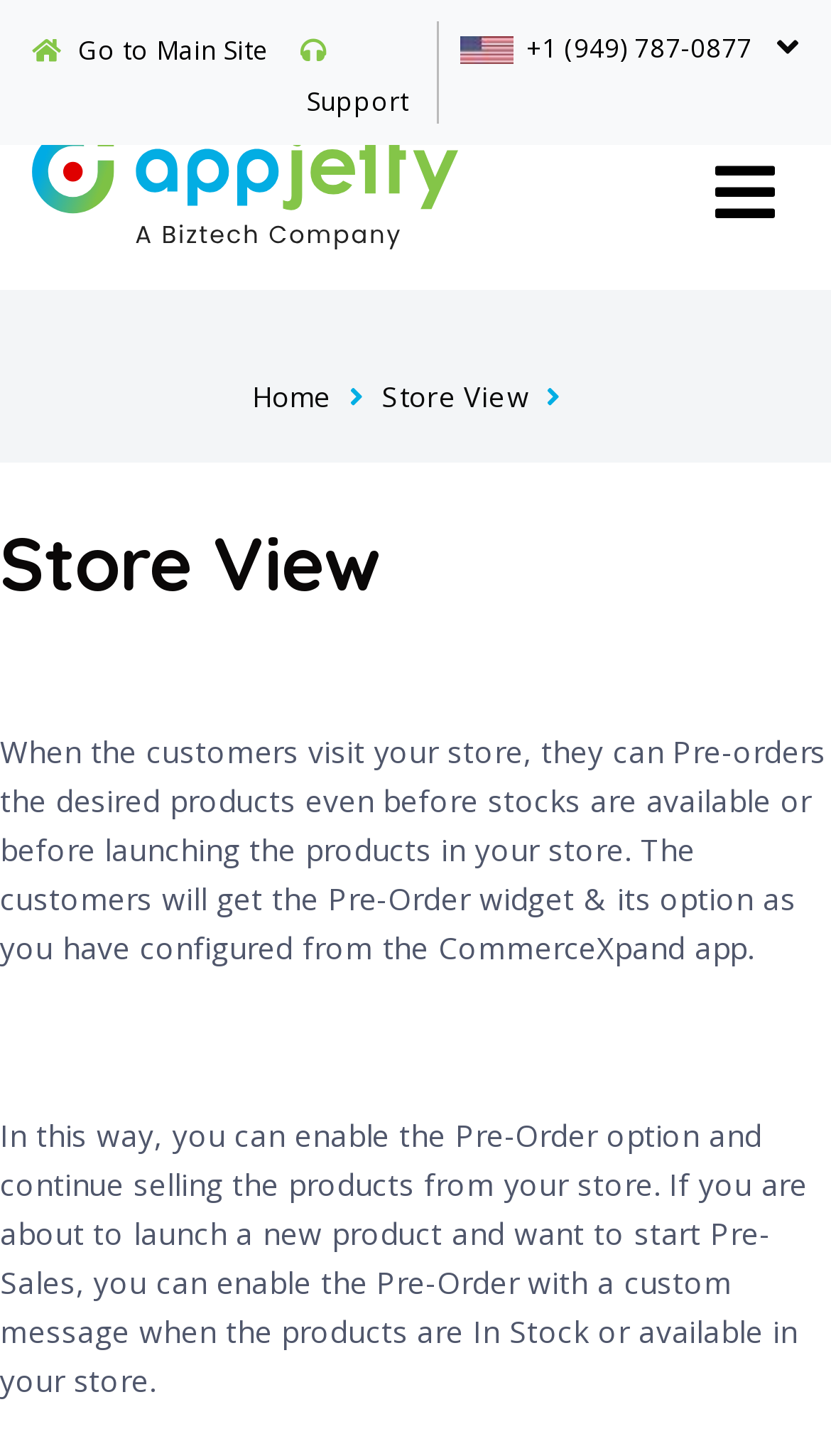Construct a comprehensive description capturing every detail on the webpage.

The webpage appears to be a store view page, with the title "Store View - AppJetty" at the top. At the top left, there is a link to "AppJetty" accompanied by an image with the same name. Below this, there is a link to "Go to Main Site" and another link to "Support" at the top right. 

To the right of the "AppJetty" link, there is an image with no description, followed by a phone number "+1 (949) 787-0877". 

In the middle of the page, there are two links, "Home" and "Store View", positioned side by side. Below these links, there is a heading "Store View" that spans the entire width of the page. 

The main content of the page is divided into three paragraphs. The first paragraph explains that customers can pre-order products even before they are available in the store. The second paragraph is empty, containing only a non-breaking space character. The third paragraph describes how the pre-order option can be enabled to continue selling products, including the ability to customize the message when products are in stock.